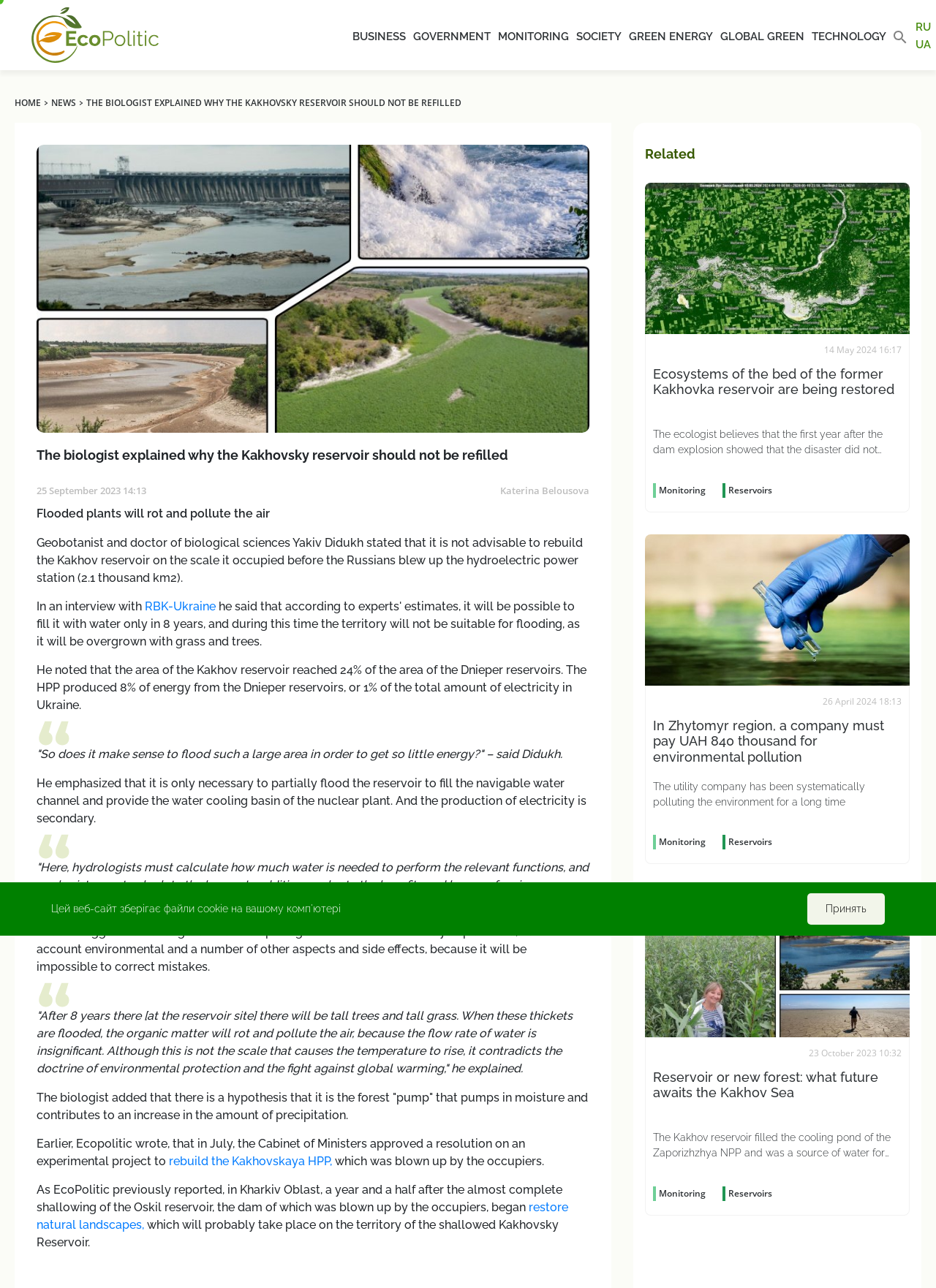Find the bounding box coordinates for the element that must be clicked to complete the instruction: "Click on the 'MONITORING' link". The coordinates should be four float numbers between 0 and 1, indicated as [left, top, right, bottom].

[0.698, 0.375, 0.76, 0.386]